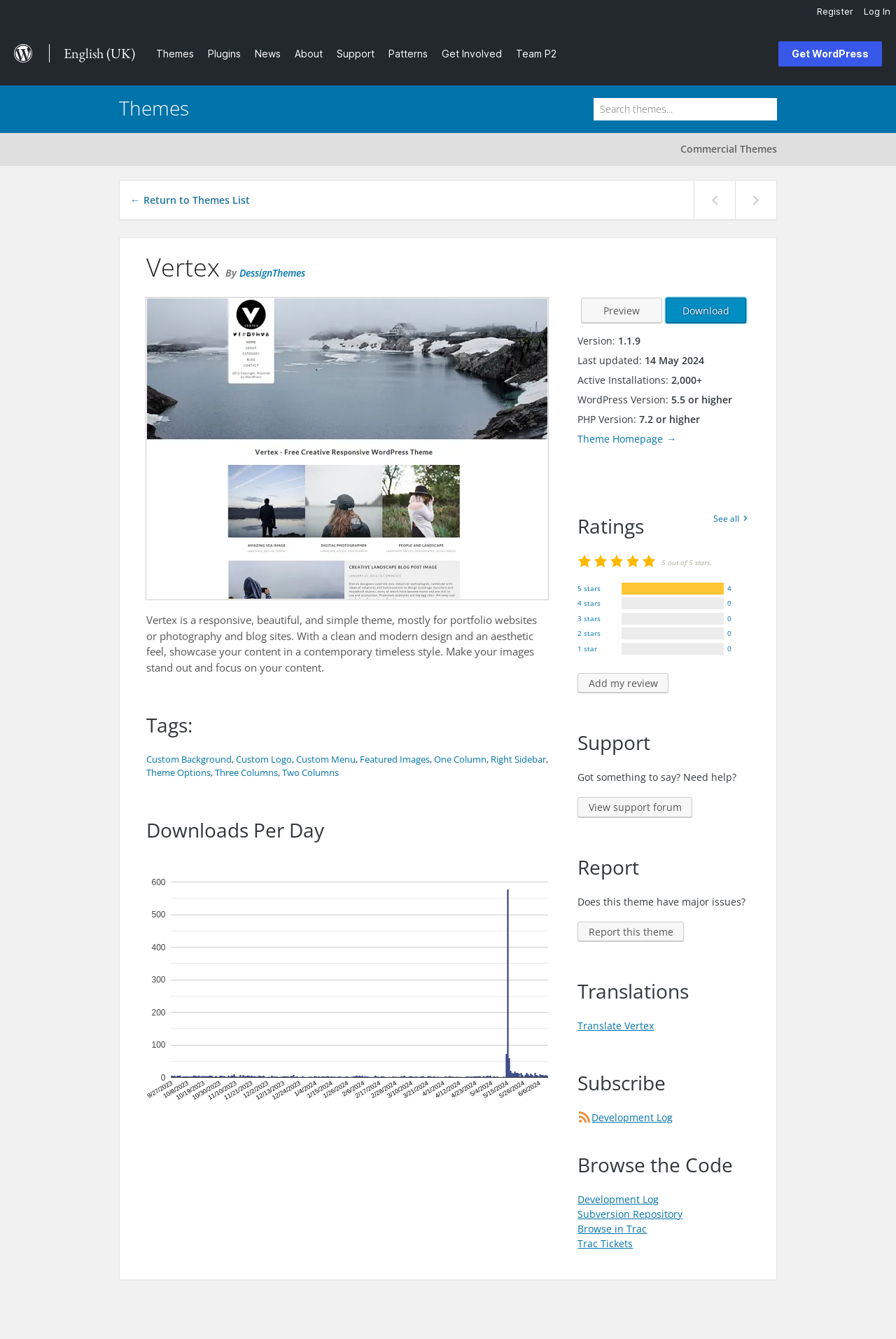Provide the bounding box coordinates of the UI element that matches the description: "parent_node: Search Themes placeholder="Search themes..."".

[0.663, 0.073, 0.867, 0.09]